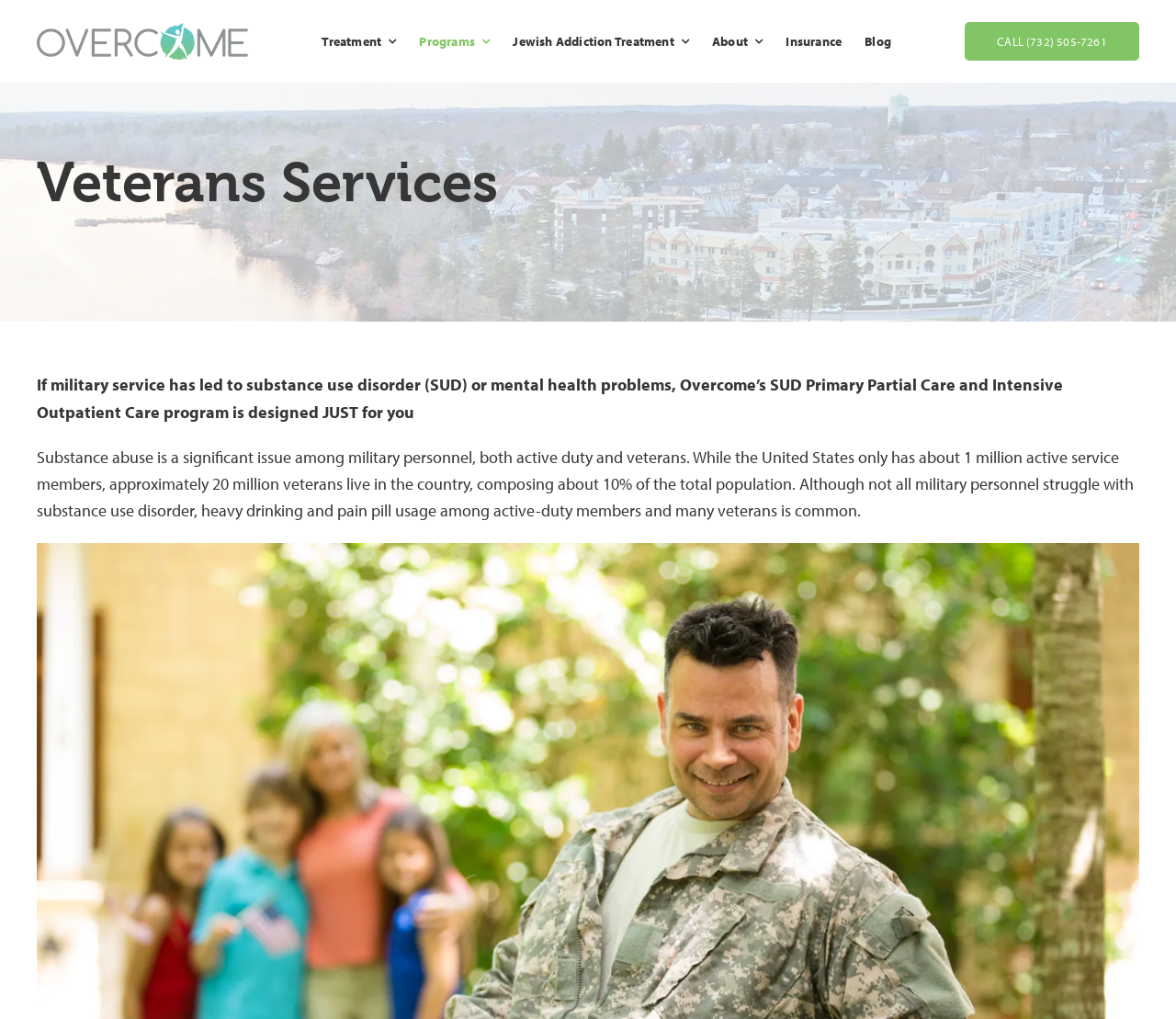Construct a comprehensive description capturing every detail on the webpage.

The webpage is focused on addiction treatment for veterans, with a prominent logo of Overcome NJ at the top left corner. Below the logo, there is a main navigation menu that spans across the top of the page, featuring links to various sections such as Treatment, Programs, Jewish Addiction Treatment, About, Insurance, and Blog.

To the right of the navigation menu, there is a call-to-action link to call a phone number, (732) 505-7261, and an empty link. Below the navigation menu, there is a heading that reads "Veterans Services" at the top left corner. Underneath this heading, there is a paragraph of text that explains the substance use disorder (SUD) Primary Partial Care and Intensive Outpatient Care program designed specifically for veterans.

Further down, there is a brief separator line, followed by a longer paragraph of text that discusses the issue of substance abuse among military personnel and veterans, including statistics on the prevalence of heavy drinking and pain pill usage.